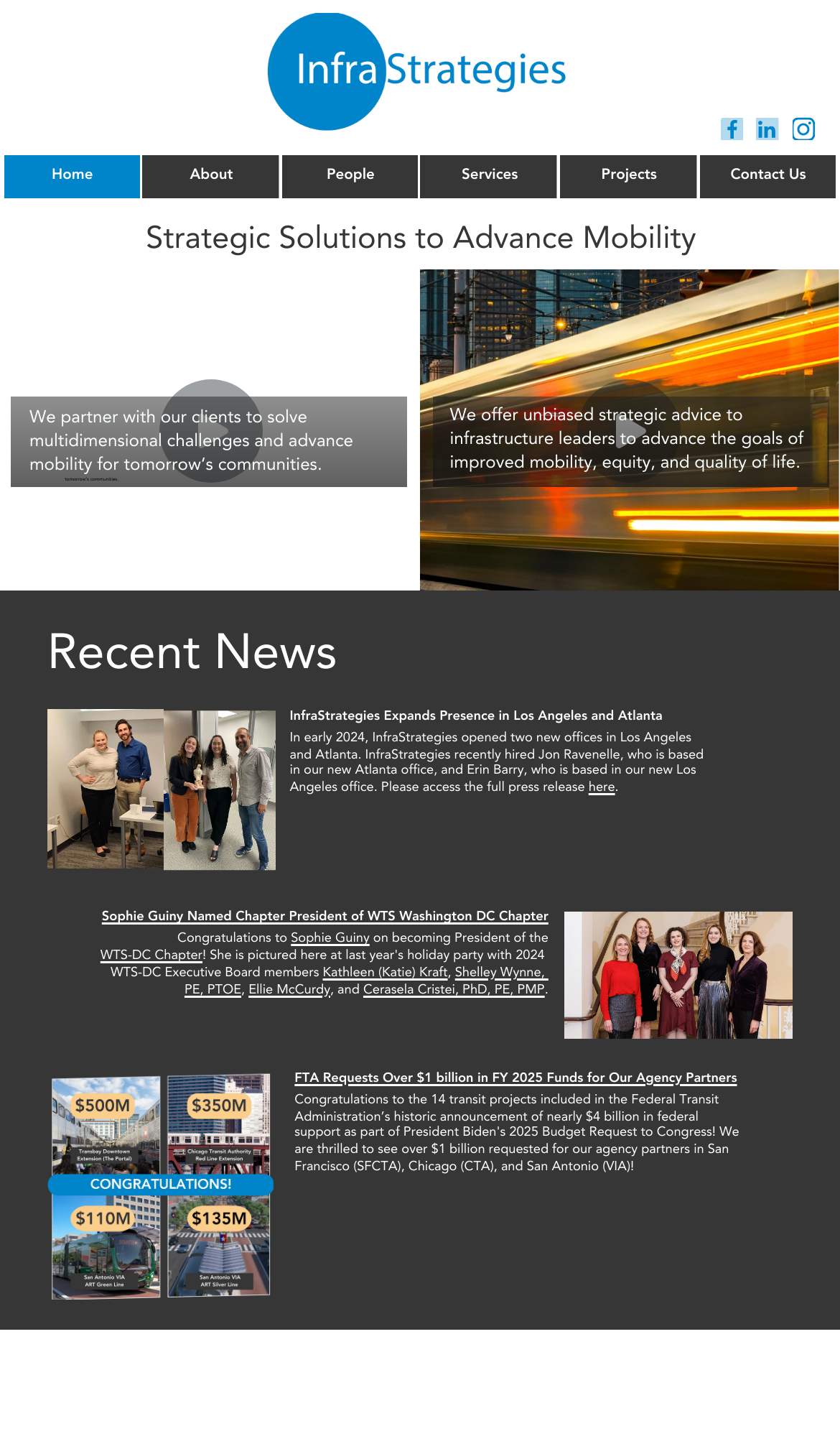How many images are there on the webpage?
Please give a detailed and thorough answer to the question, covering all relevant points.

I counted the number of image elements on the webpage, including the logo, social media icons, and images in the recent news section.